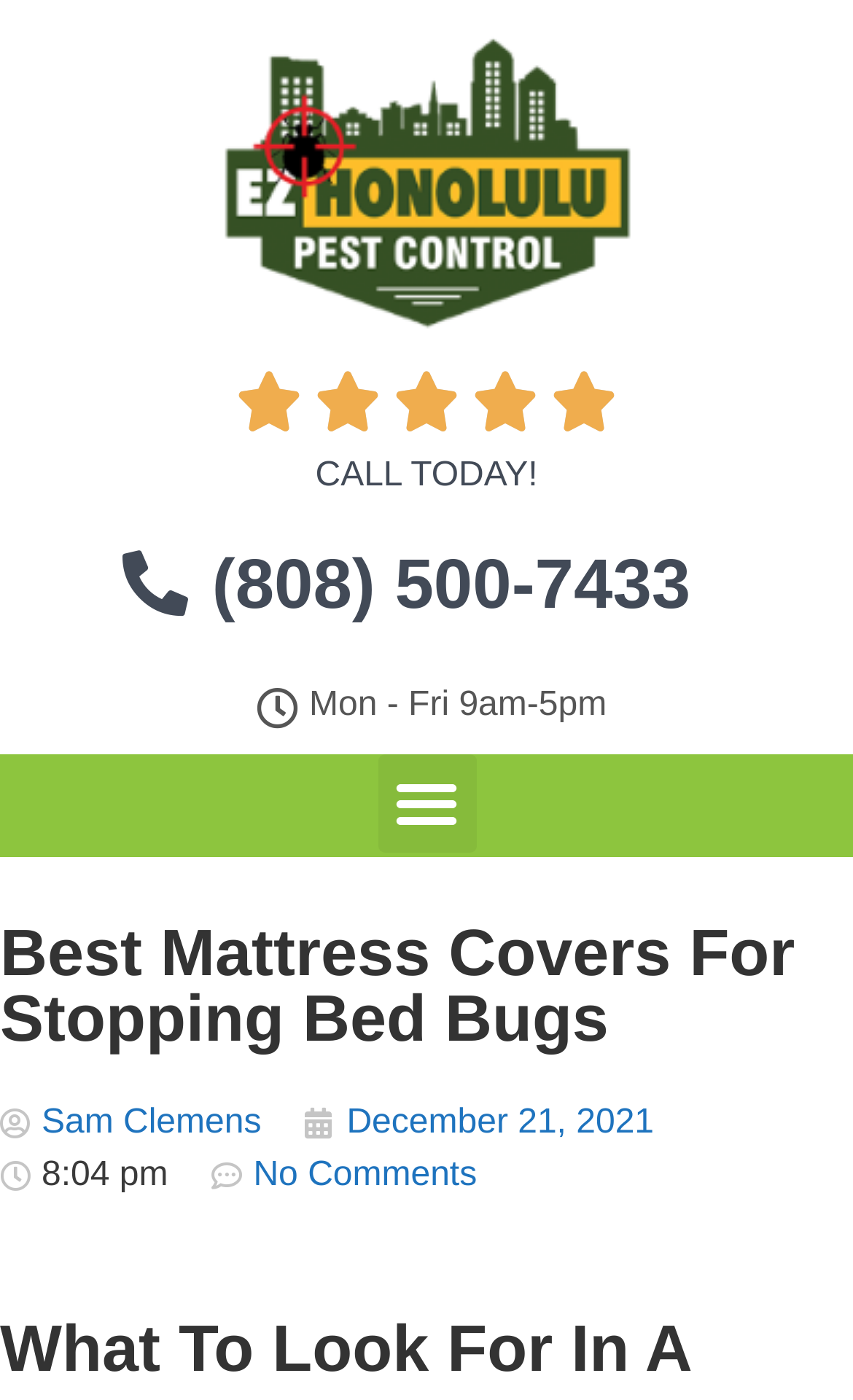Could you please study the image and provide a detailed answer to the question:
What are the business hours?

The business hours can be found in the top section of the webpage, below the phone number, and are displayed as 'Mon - Fri 9am-5pm', indicating that the business is open from Monday to Friday, from 9am to 5pm.